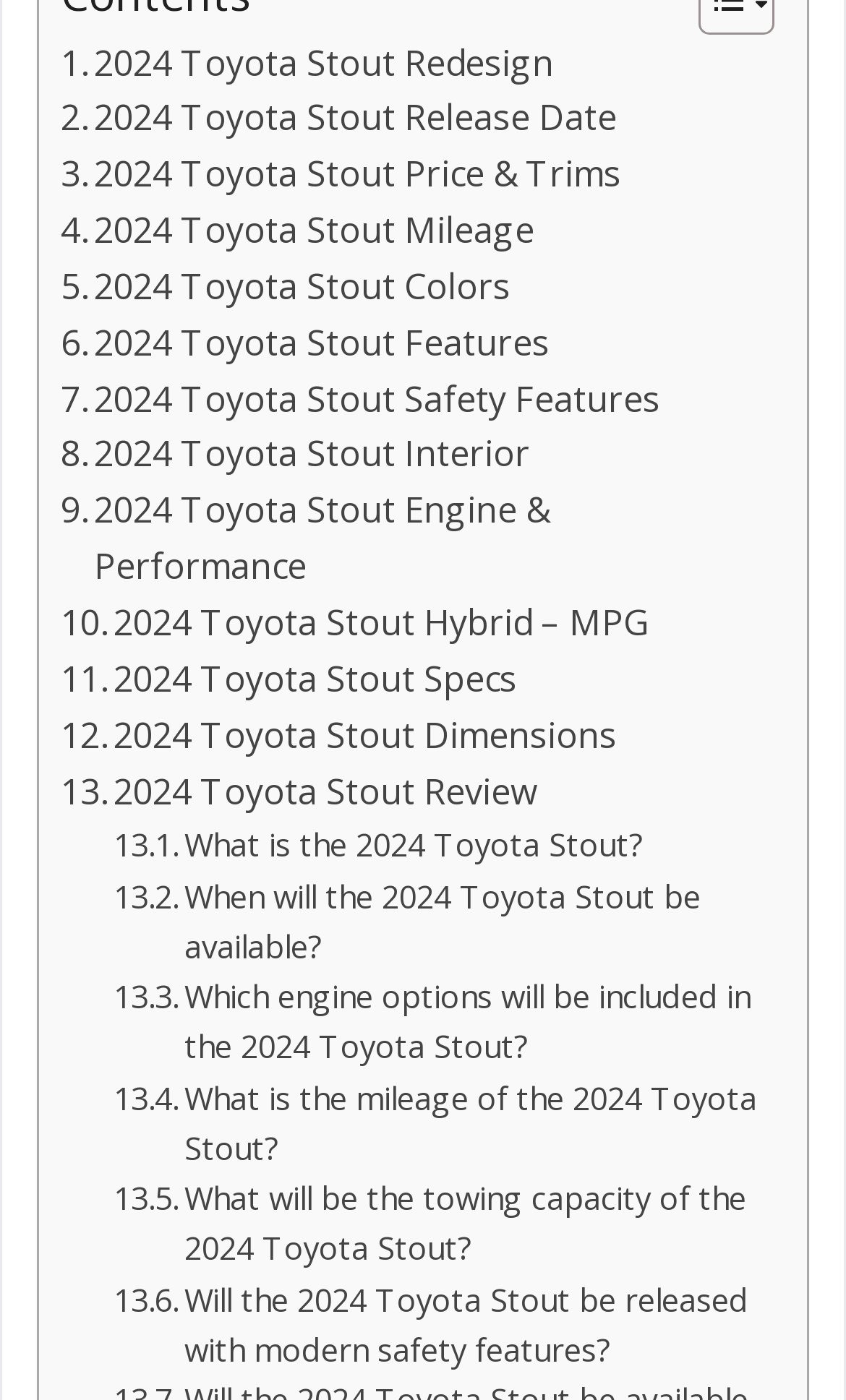Please find and report the bounding box coordinates of the element to click in order to perform the following action: "go to latest news". The coordinates should be expressed as four float numbers between 0 and 1, in the format [left, top, right, bottom].

None